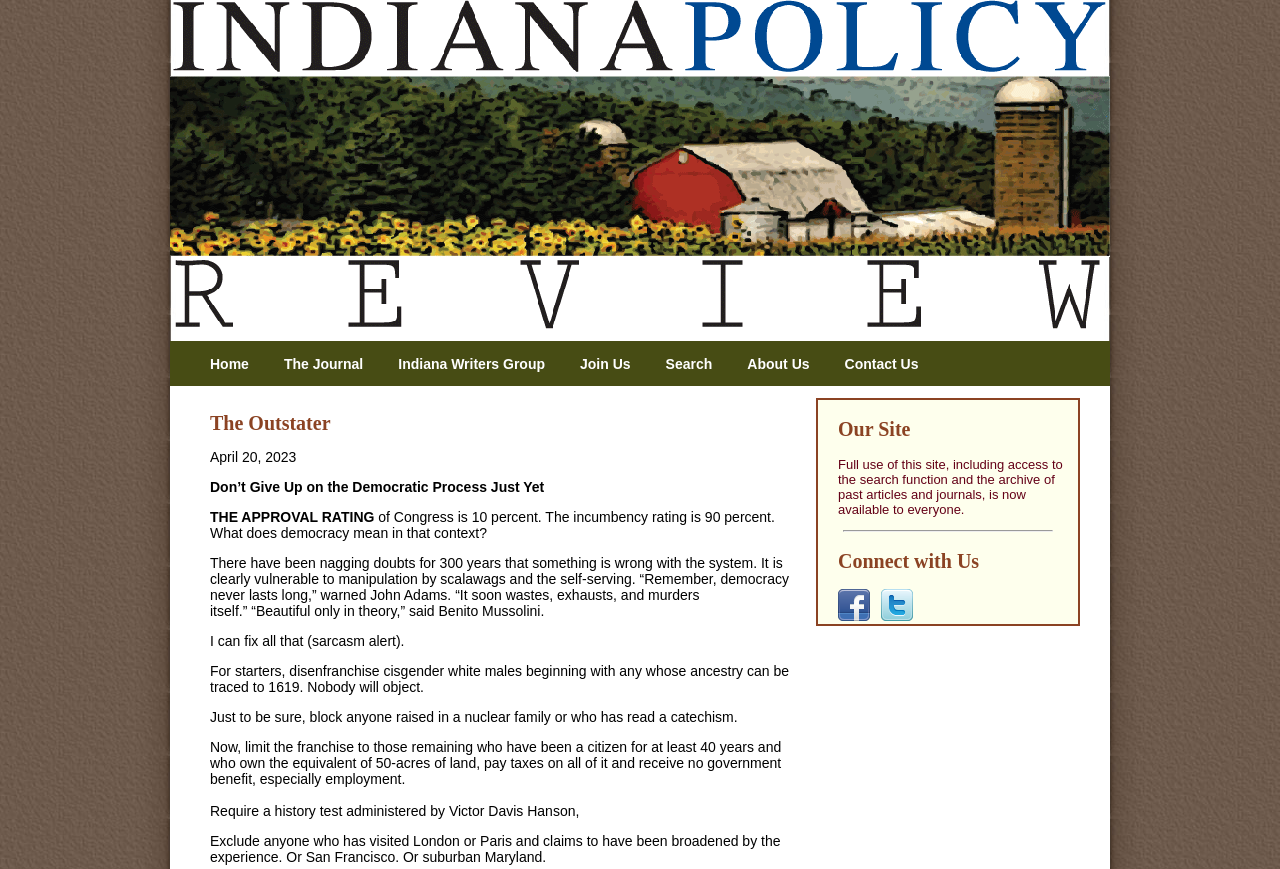Refer to the screenshot and give an in-depth answer to this question: What social media platforms are available to connect with?

I found link elements with the text 'Facebook' and 'Twitter' which are accompanied by image elements with the same names, indicating that these social media platforms are available to connect with.